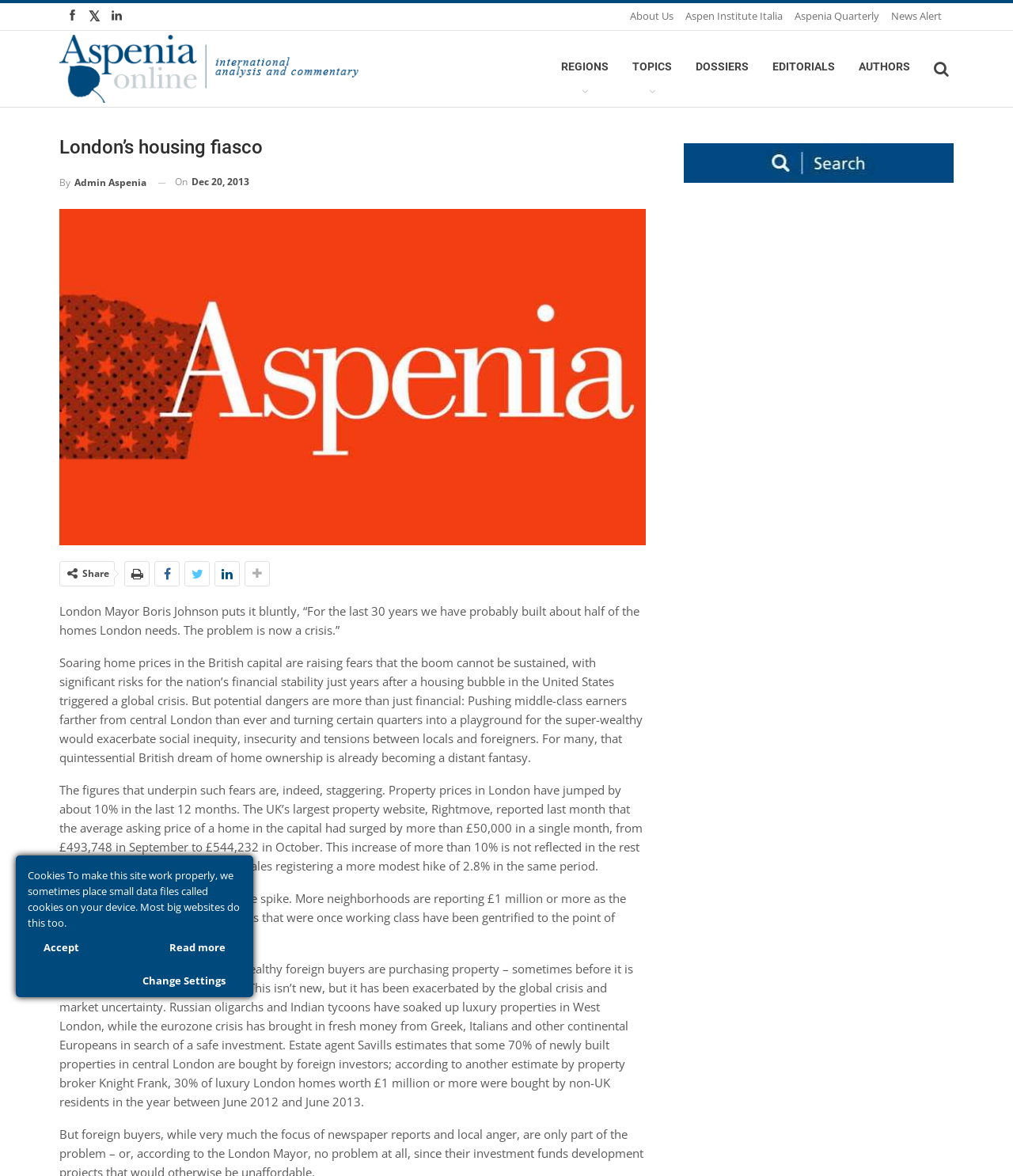Respond with a single word or phrase:
What is the topic of the article?

London's housing fiasco